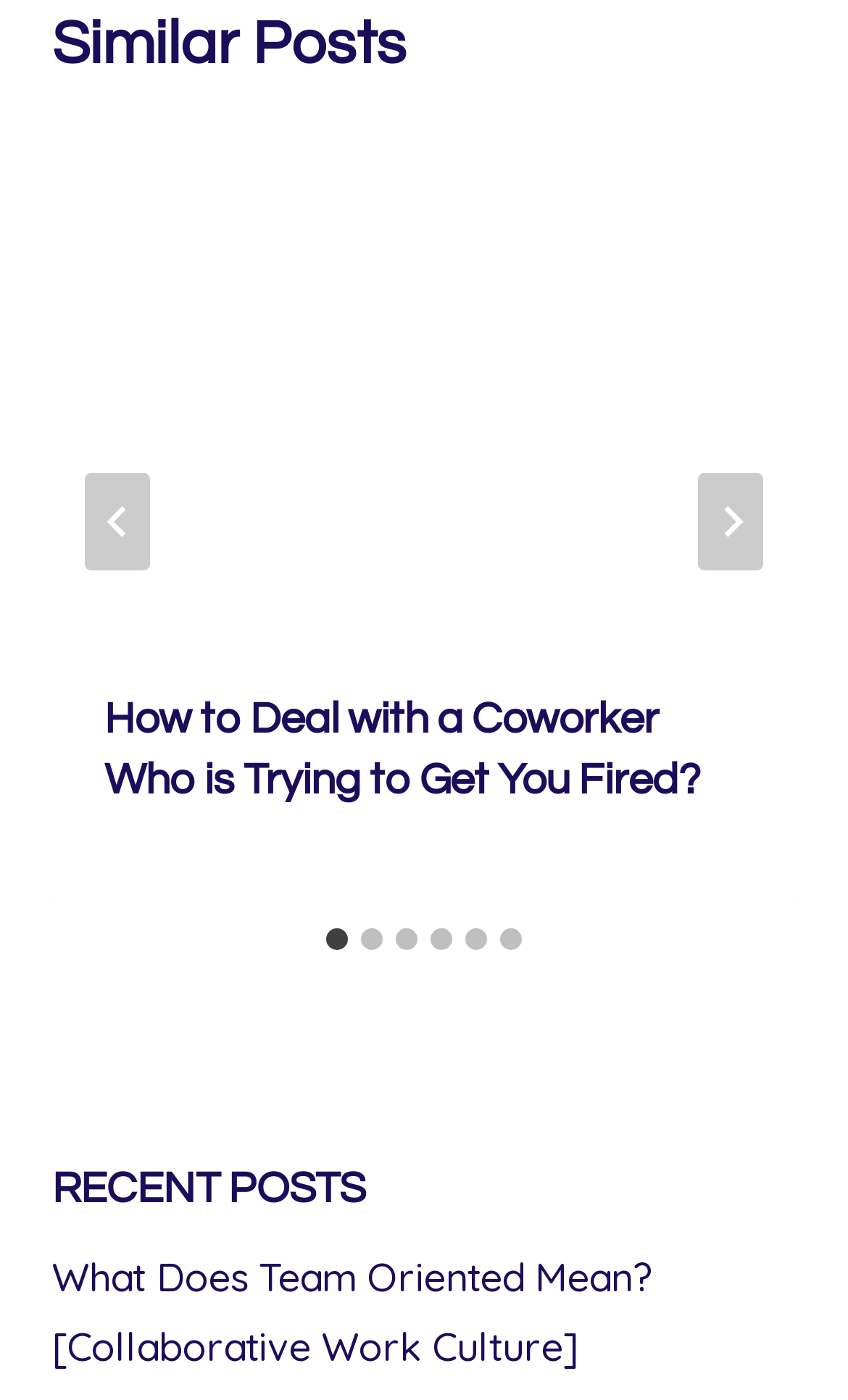Please identify the bounding box coordinates of the clickable area that will fulfill the following instruction: "Go to last slide". The coordinates should be in the format of four float numbers between 0 and 1, i.e., [left, top, right, bottom].

[0.1, 0.337, 0.177, 0.407]